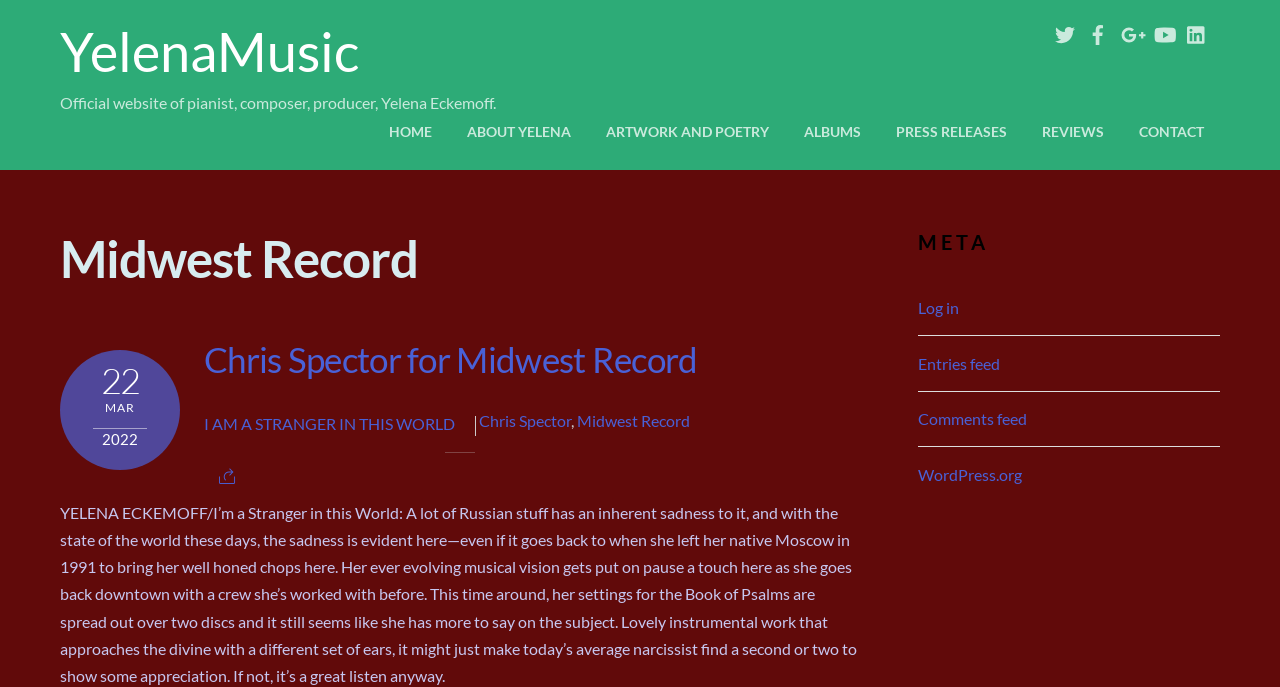Find the bounding box coordinates of the clickable region needed to perform the following instruction: "Read reviews about Yelena's album". The coordinates should be provided as four float numbers between 0 and 1, i.e., [left, top, right, bottom].

[0.802, 0.162, 0.875, 0.219]